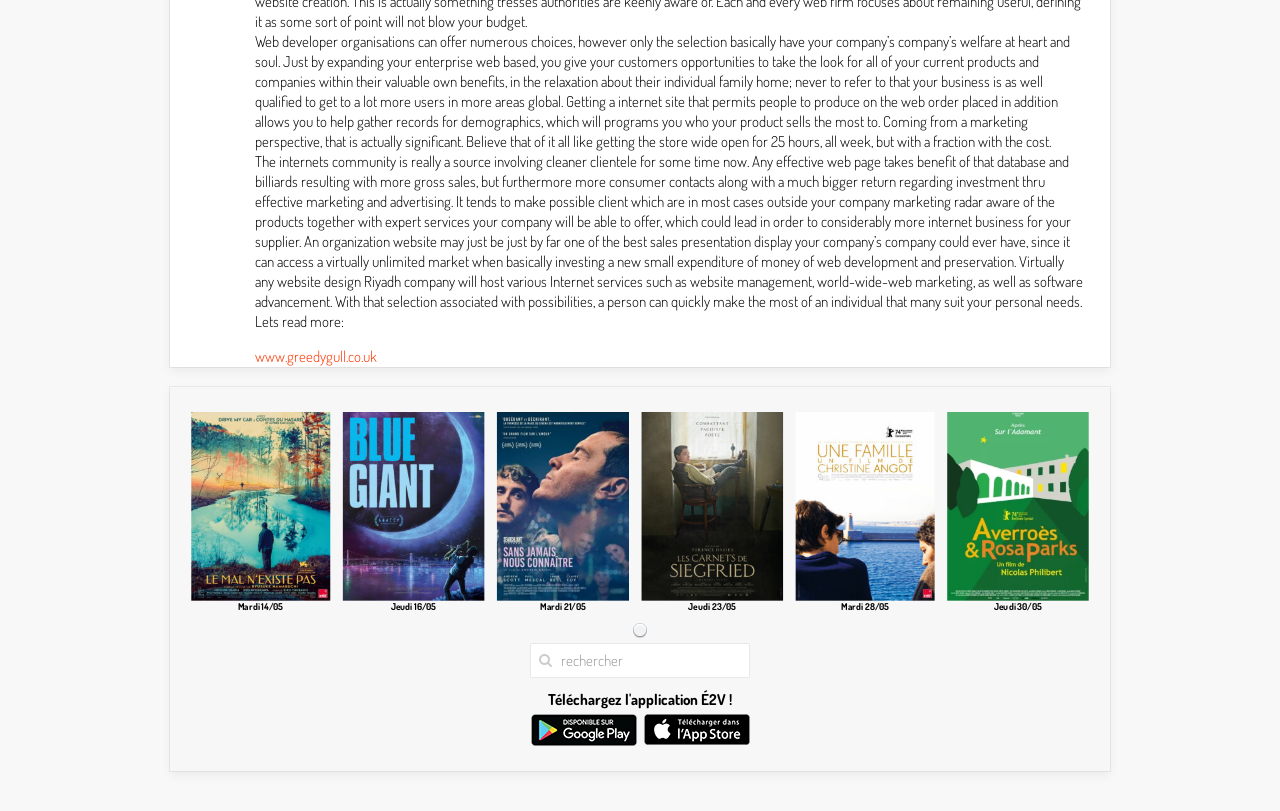Please find the bounding box for the following UI element description. Provide the coordinates in (top-left x, top-left y, bottom-right x, bottom-right y) format, with values between 0 and 1: www.greedygull.co.uk

[0.199, 0.428, 0.295, 0.451]